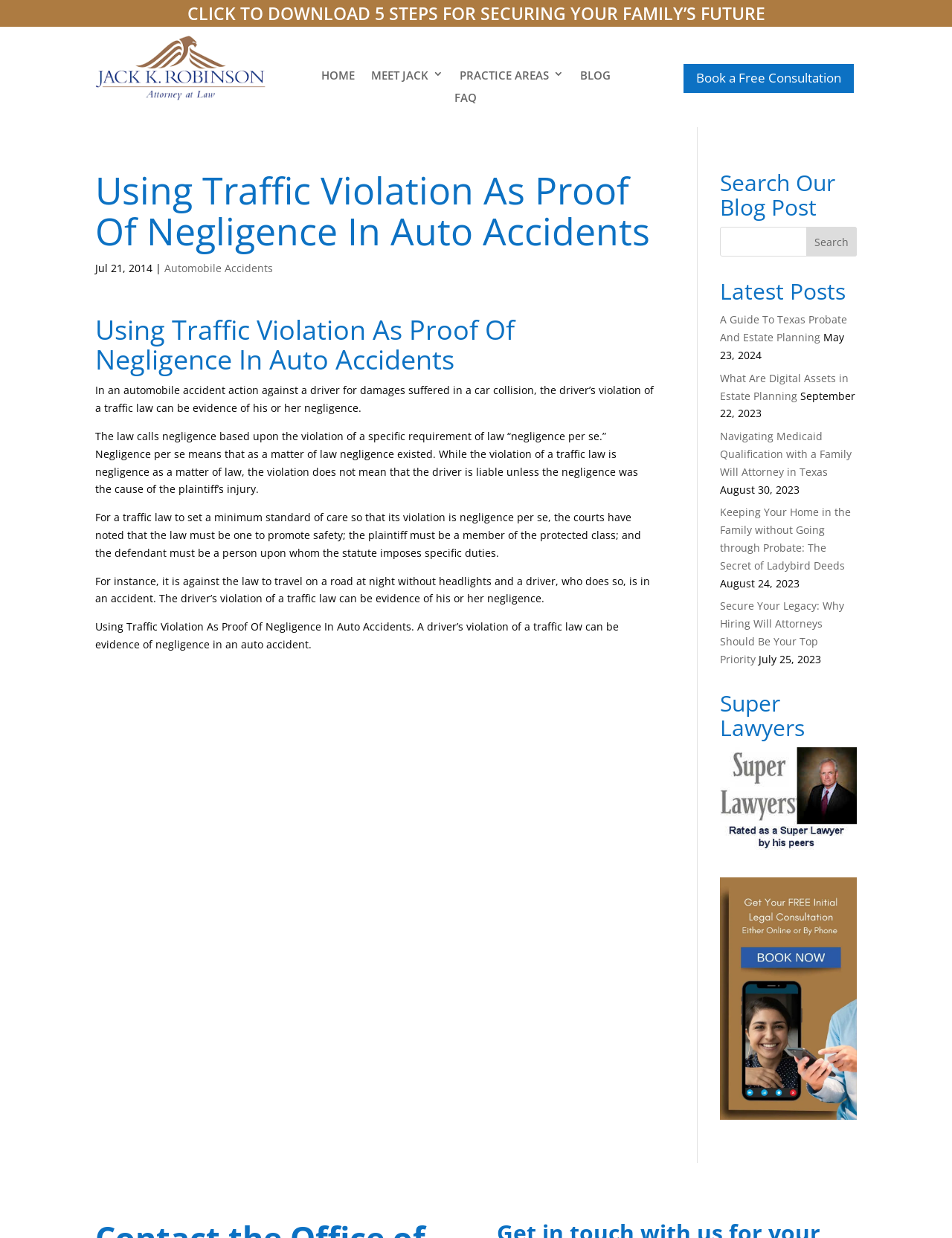Pinpoint the bounding box coordinates of the clickable element to carry out the following instruction: "Visit Jack K. Robinson's homepage."

[0.1, 0.072, 0.28, 0.083]